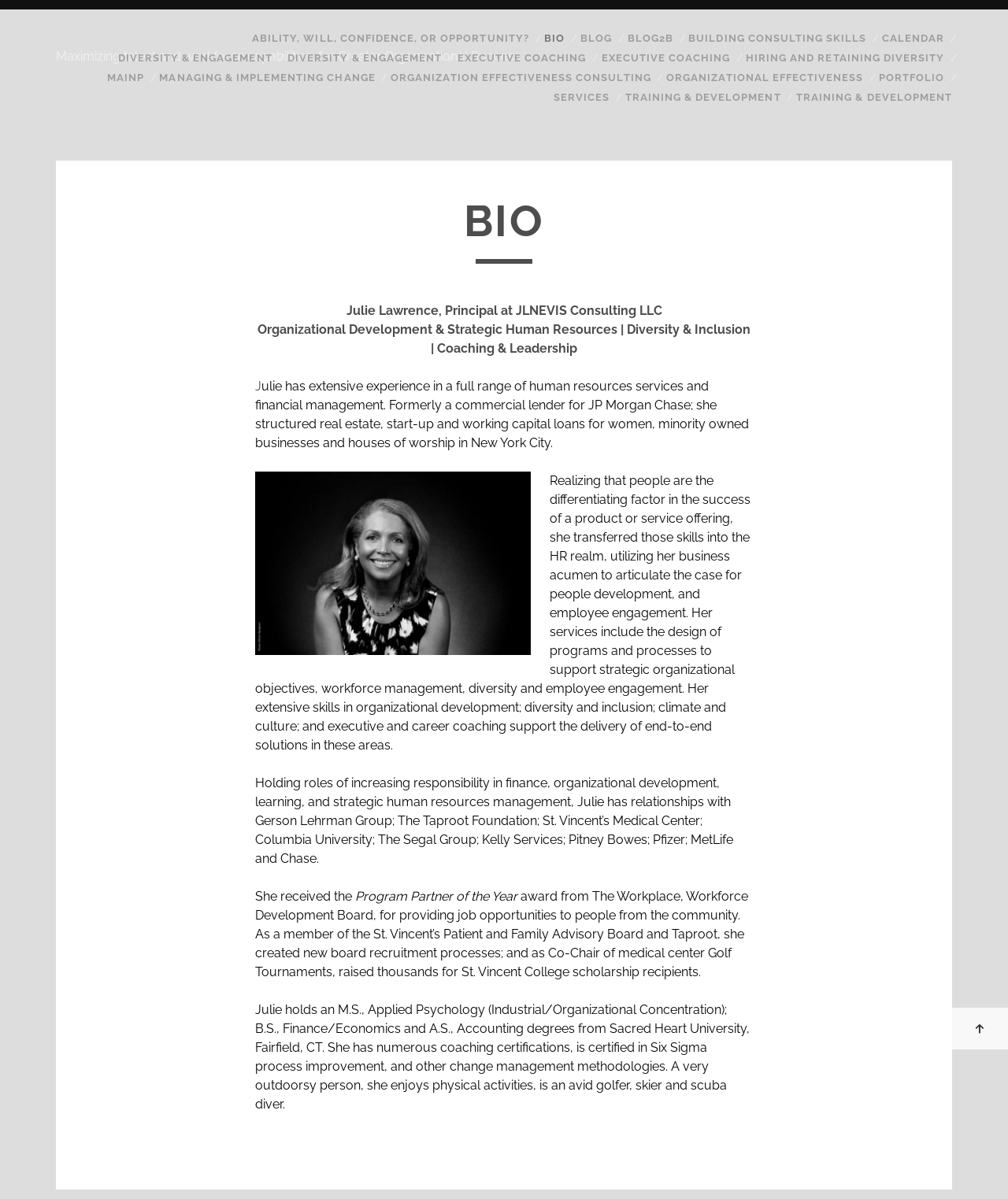Find the bounding box coordinates of the clickable element required to execute the following instruction: "Click on the 'ABILITY, WILL, CONFIDENCE, OR OPPORTUNITY?' link". Provide the coordinates as four float numbers between 0 and 1, i.e., [left, top, right, bottom].

[0.25, 0.024, 0.525, 0.04]